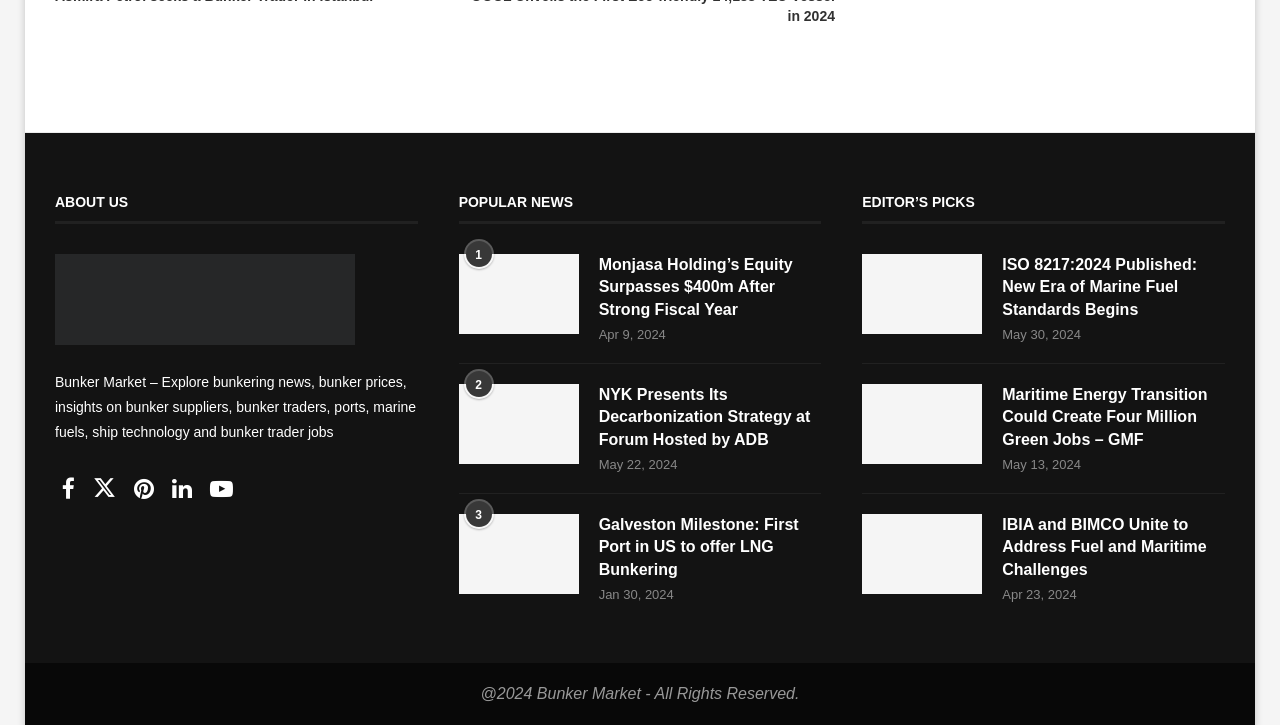Identify the bounding box coordinates of the region that should be clicked to execute the following instruction: "Explore ISO 8217:2024 Published: New Era of Marine Fuel Standards Begins".

[0.674, 0.35, 0.767, 0.46]